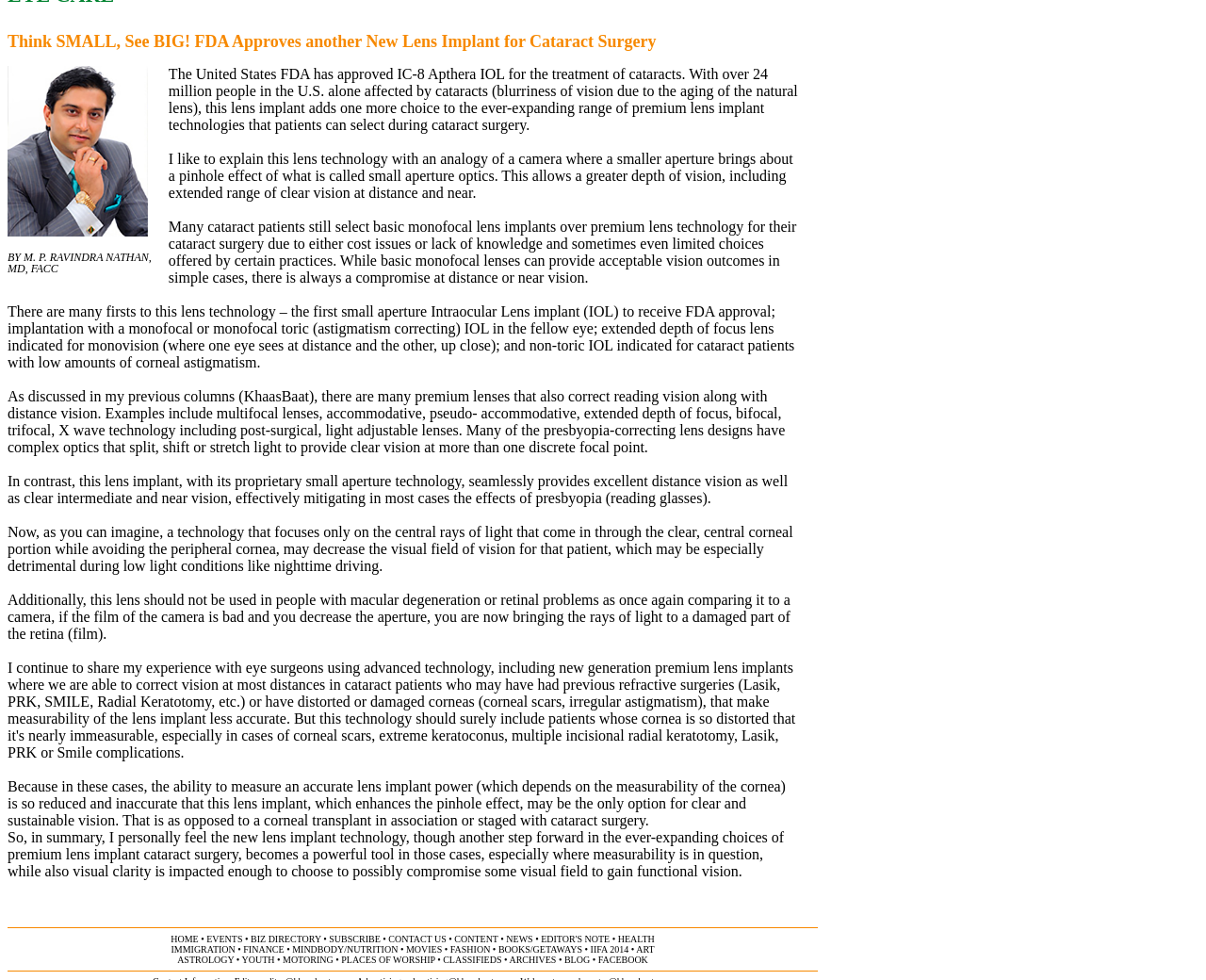From the element description: "places of worship", extract the bounding box coordinates of the UI element. The coordinates should be expressed as four float numbers between 0 and 1, in the order [left, top, right, bottom].

[0.283, 0.974, 0.361, 0.984]